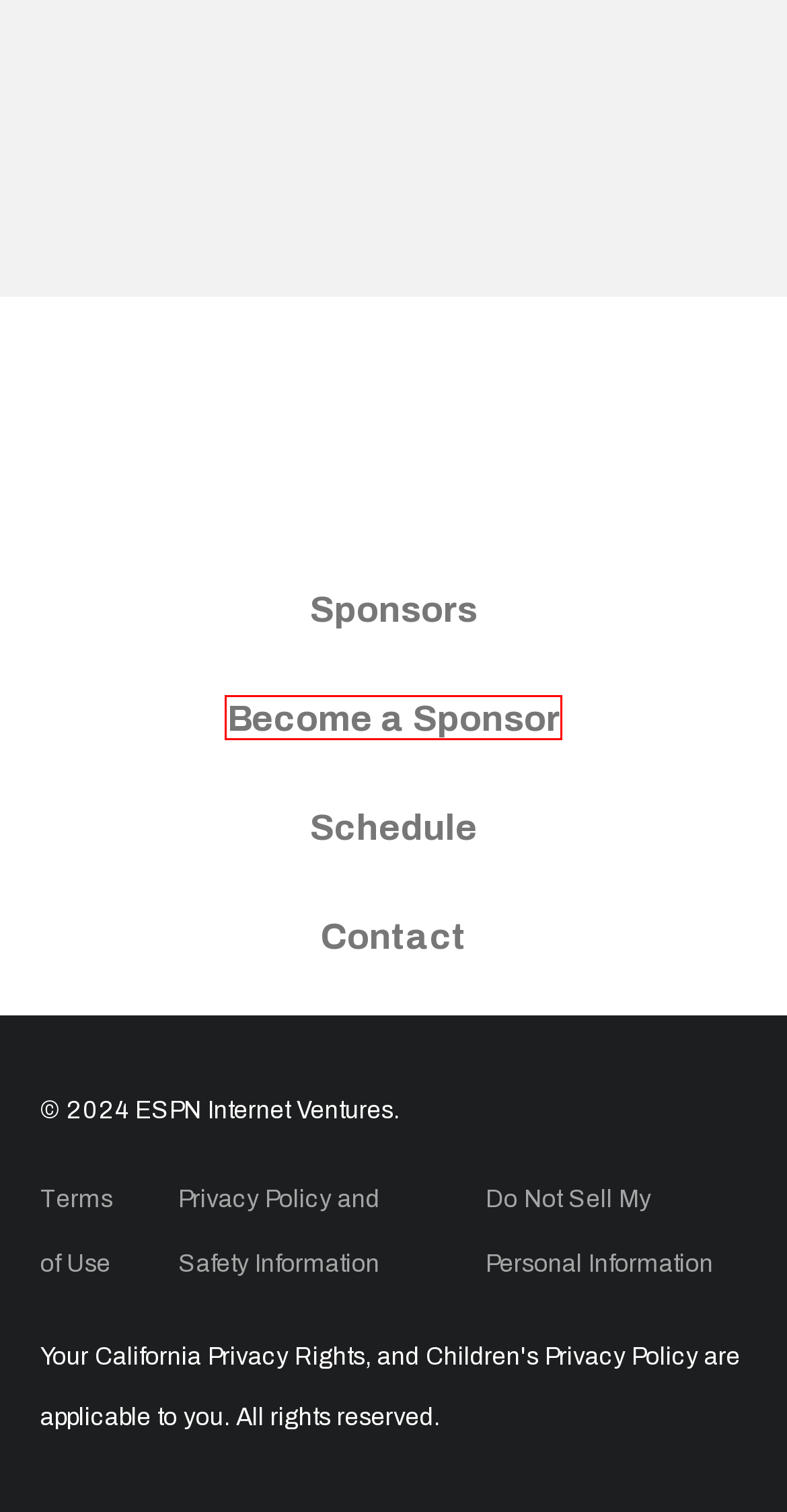You have been given a screenshot of a webpage, where a red bounding box surrounds a UI element. Identify the best matching webpage description for the page that loads after the element in the bounding box is clicked. Options include:
A. Become a Sponsor - ESPN Events
B. Softball - ESPN Events
C. Press Releases & History - ESPN Events
D. Your California Privacy Rights - The Walt Disney Privacy Center
E. Privacy Policy - The Walt Disney Privacy Center
F. Children's Privacy Policy - The Walt Disney Privacy Center
G. Disney Terms Of Use – The Walt Disney Company
H. Privacy Web Form

A